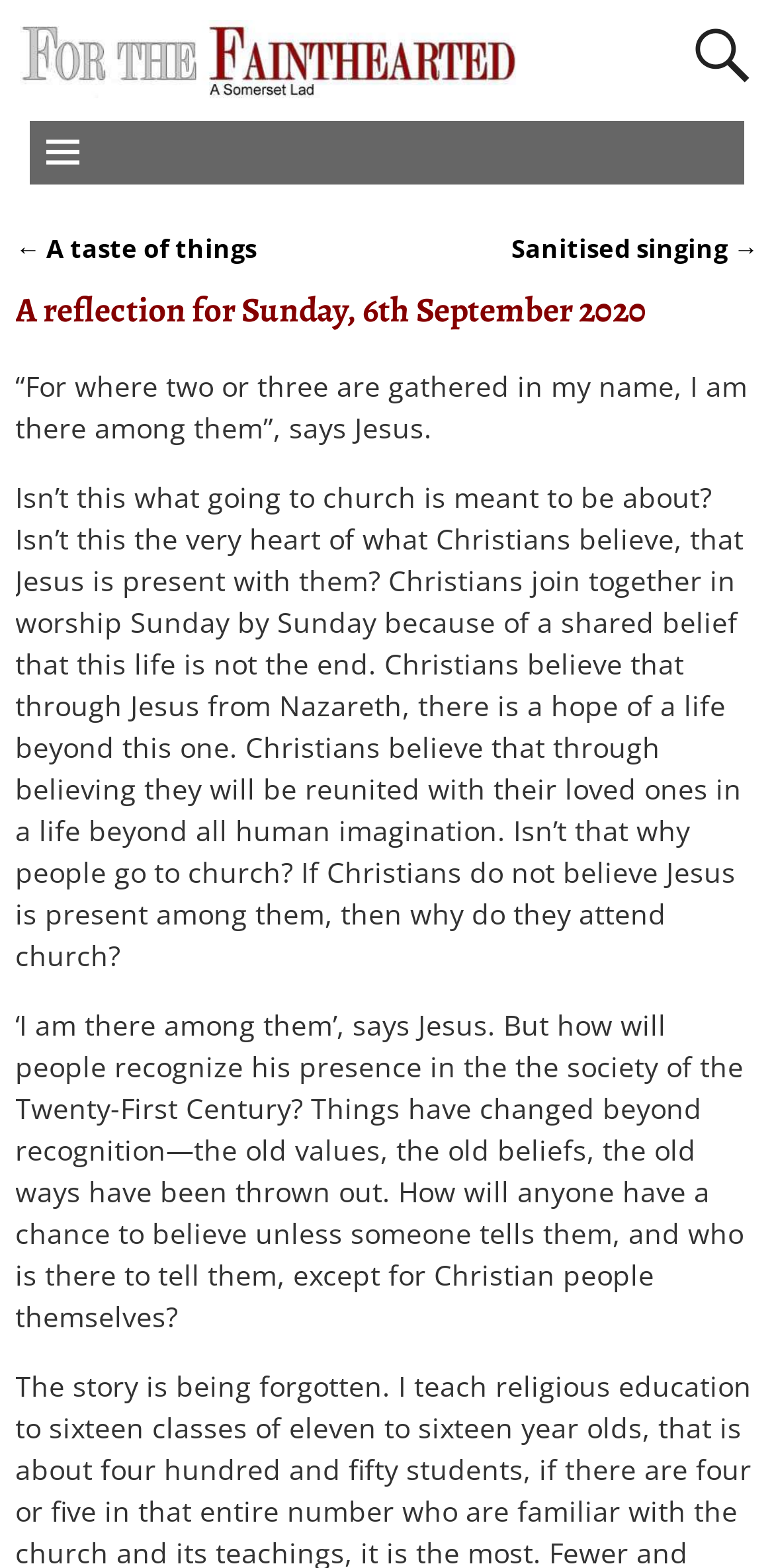What is the role of Christian people?
Look at the image and provide a detailed response to the question.

According to the text, Christian people have a role to play in telling others about Jesus, as they are the ones who can share the message of Jesus' presence with others, especially in a society where old values and beliefs have been thrown out.